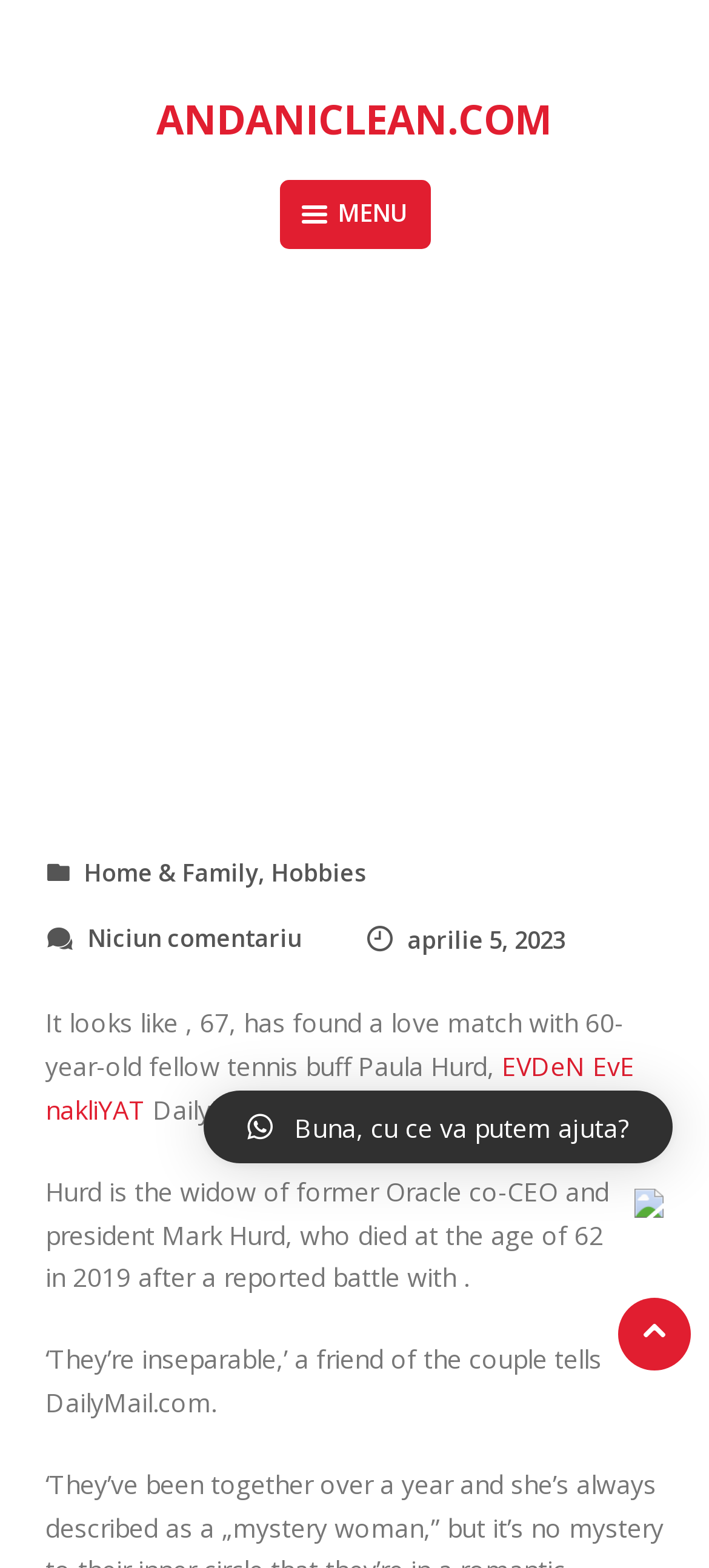Provide the bounding box coordinates for the area that should be clicked to complete the instruction: "Visit the 'ANDANICLEAN.COM' website".

[0.221, 0.058, 0.779, 0.093]